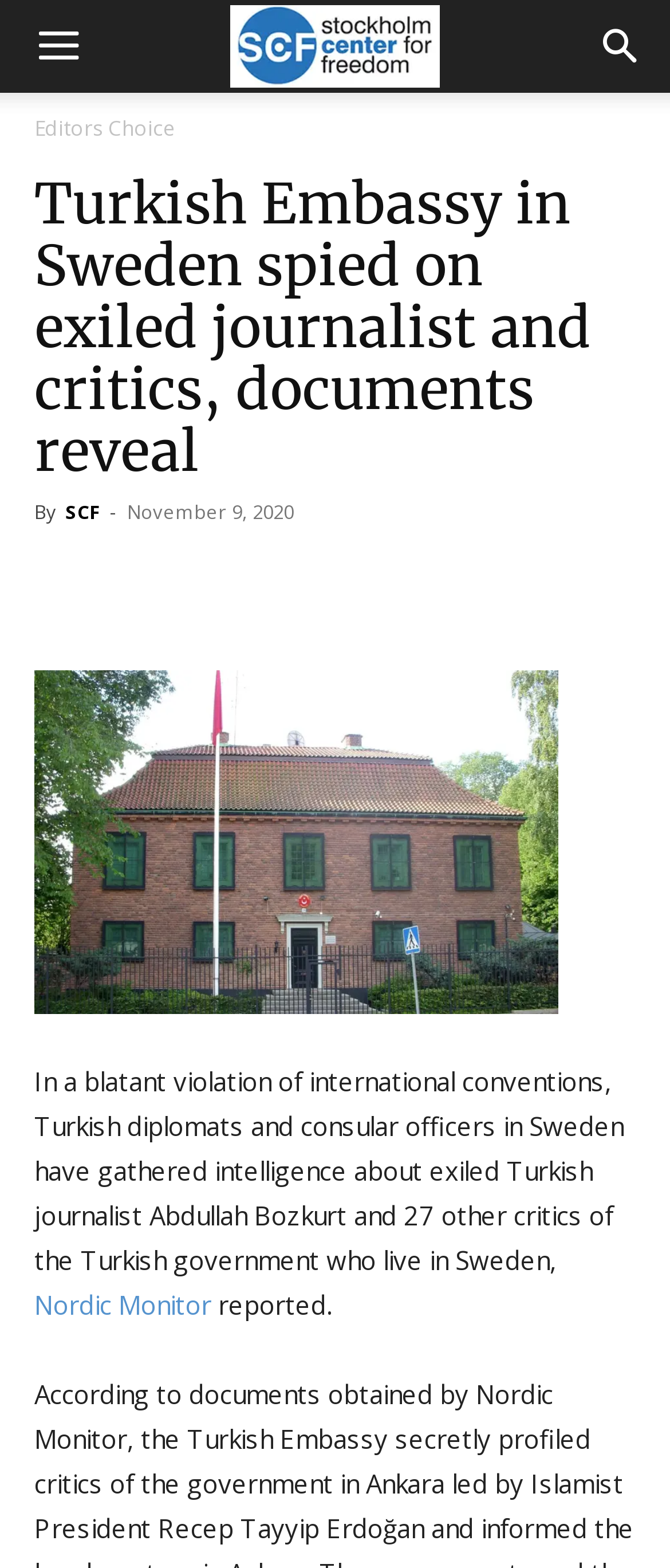Find and extract the text of the primary heading on the webpage.

Turkish Embassy in Sweden spied on exiled journalist and critics, documents reveal